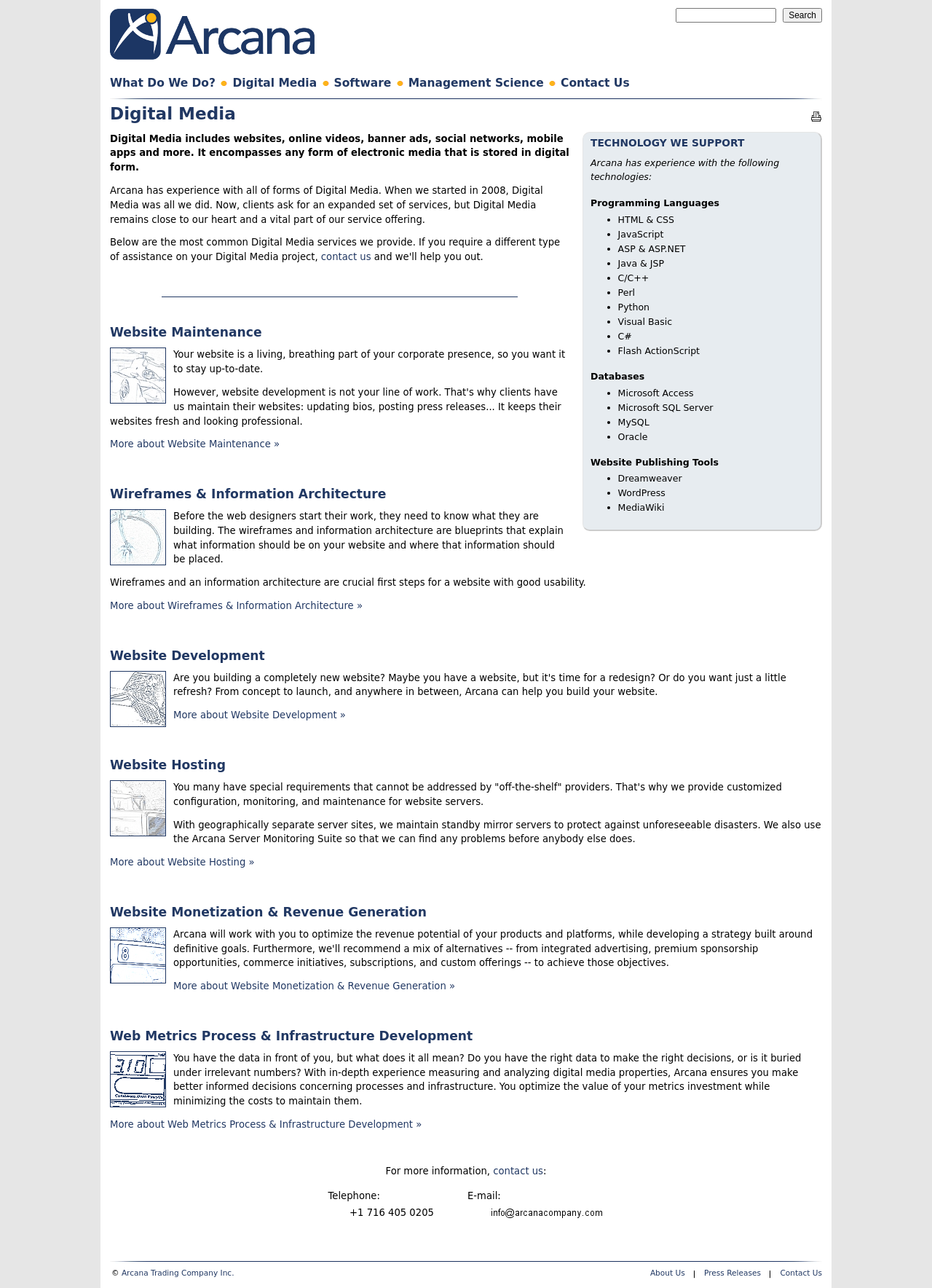Based on the description "More about Website Maintenance »", find the bounding box of the specified UI element.

[0.118, 0.341, 0.3, 0.349]